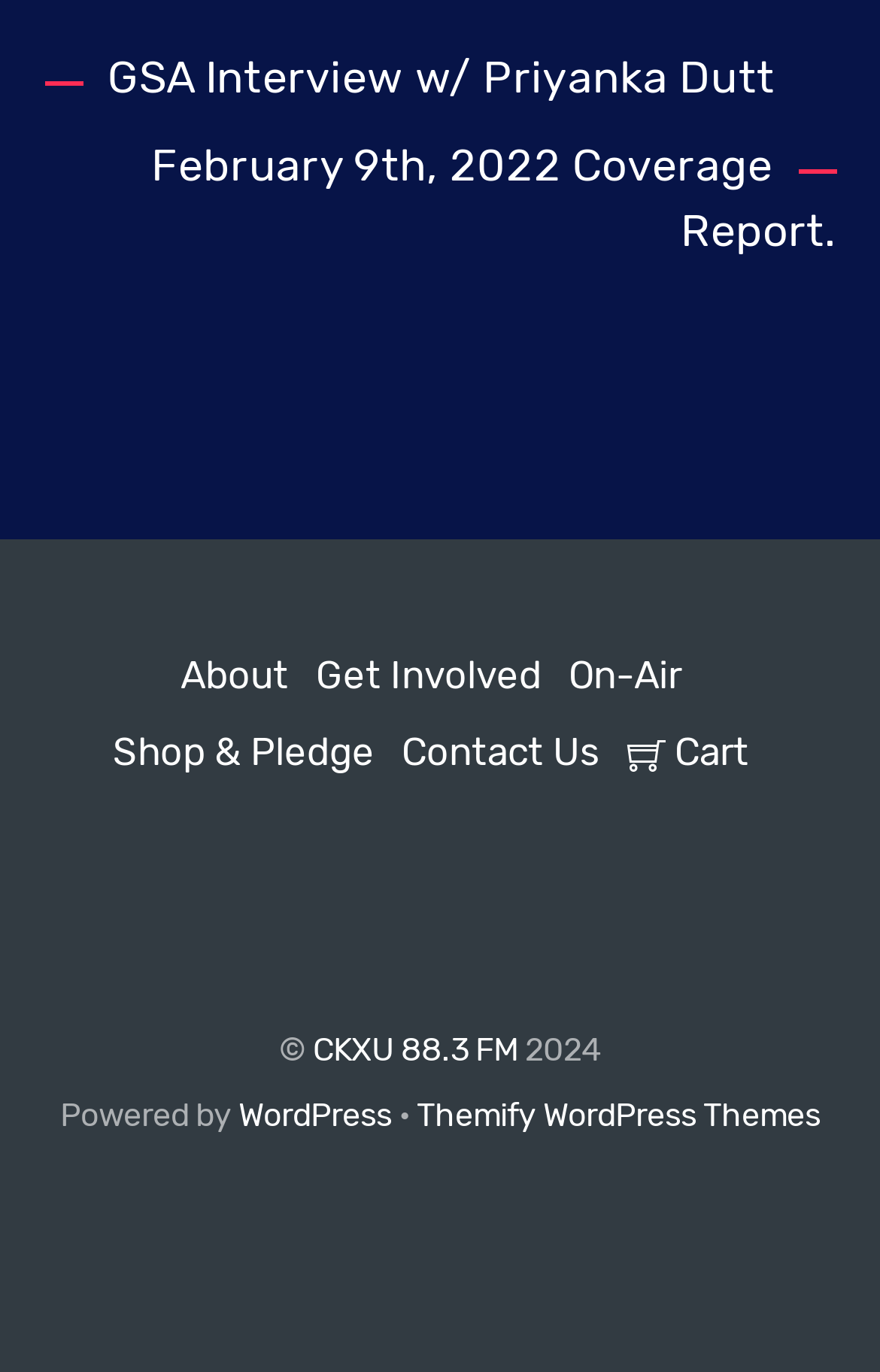Determine the bounding box coordinates of the clickable element to achieve the following action: 'contact us'. Provide the coordinates as four float values between 0 and 1, formatted as [left, top, right, bottom].

[0.456, 0.531, 0.682, 0.564]